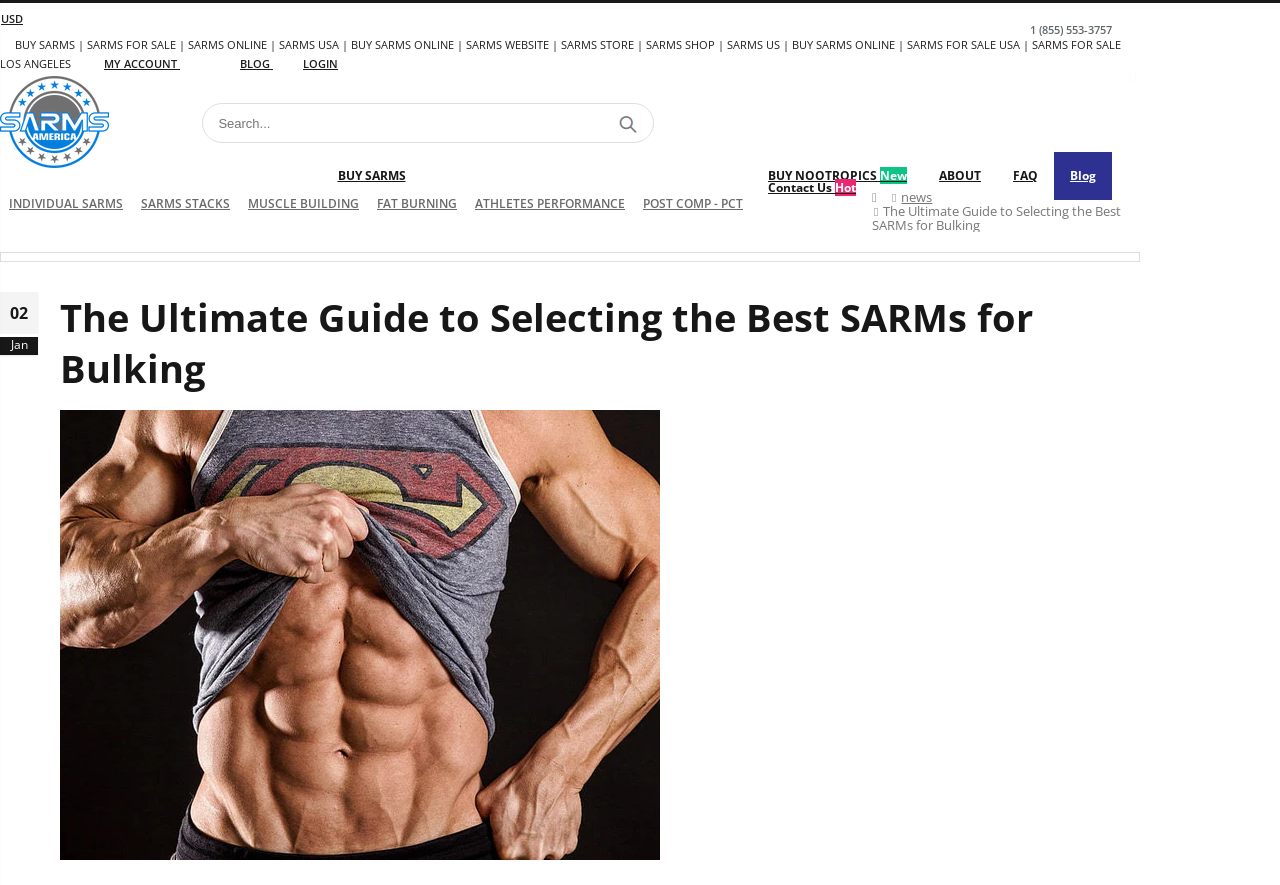Using the details from the image, please elaborate on the following question: What is the first option in the navigation breadcrumbs?

I examined the navigation breadcrumbs section, which is located below the top menu bar, and found that the first option is a link element with the text 'Home'.